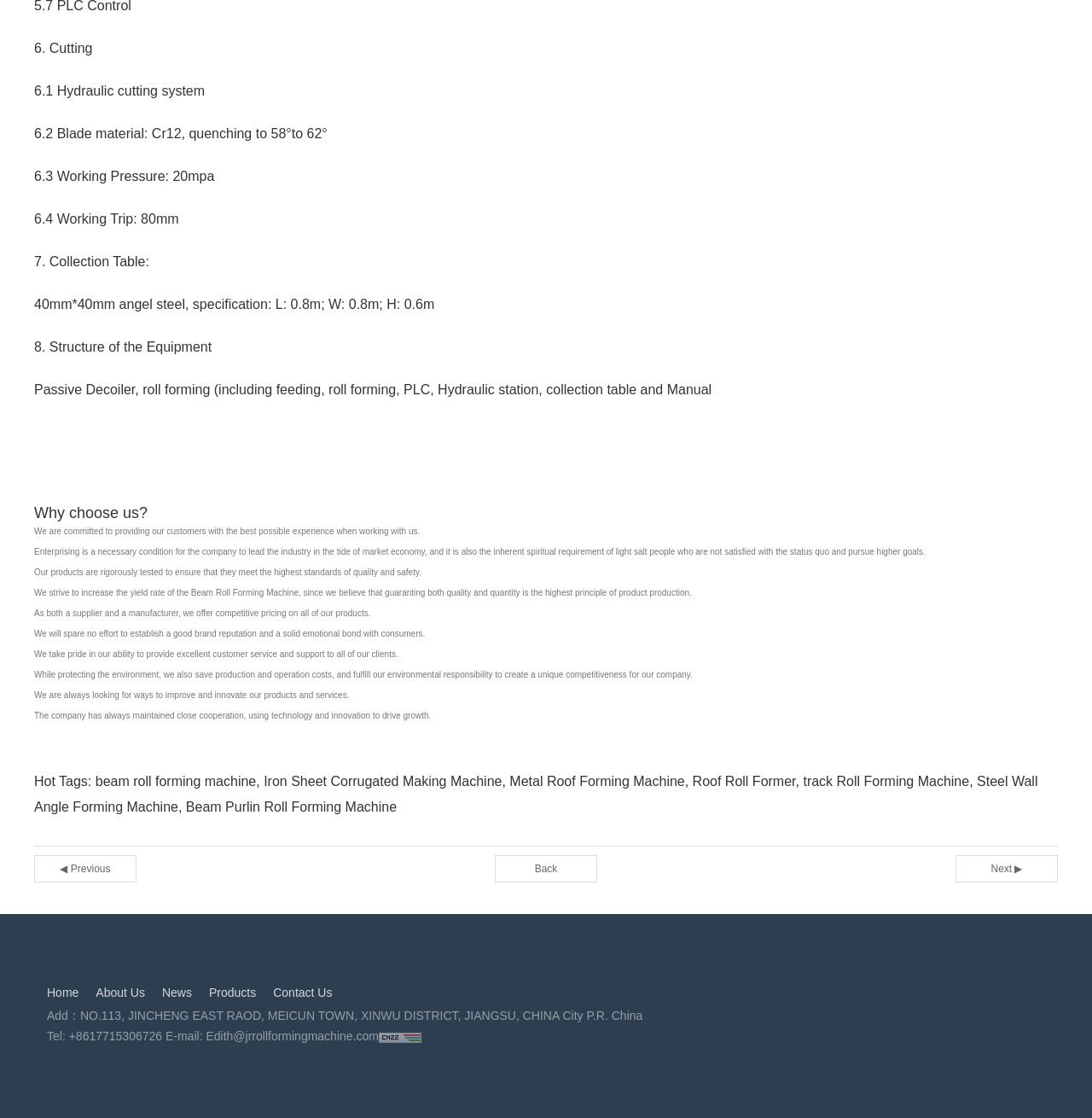Using the provided element description: "About Us", identify the bounding box coordinates. The coordinates should be four floats between 0 and 1 in the order [left, top, right, bottom].

[0.088, 0.882, 0.133, 0.894]